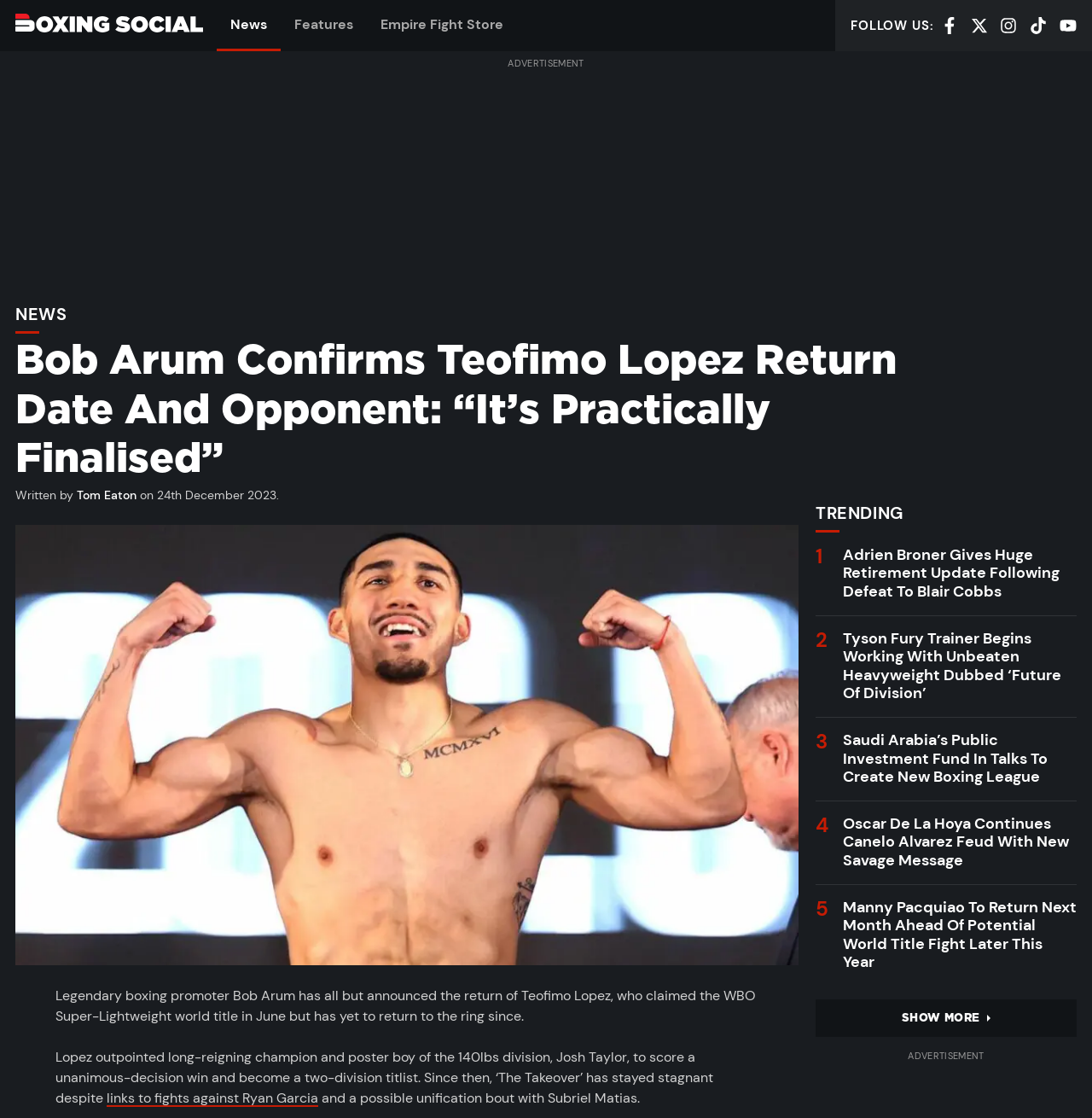Create a detailed summary of all the visual and textual information on the webpage.

The webpage appears to be a news article about boxing, specifically about Teofimo Lopez's return to the ring. At the top of the page, there is a header section with links to "News", "Features", and "Empire Fight Store". Below this, there is a section with social media links to Facebook, X, Instagram, TikTok, and YouTube.

The main article begins with a heading that reads "Bob Arum Confirms Teofimo Lopez Return Date And Opponent: “It’s Practically Finalised”". Below this, there is a paragraph of text that describes Teofimo Lopez's recent win and his subsequent inactivity in the ring. The article continues with more text, mentioning possible upcoming fights for Lopez.

To the right of the main article, there is a section with trending news headlines, including articles about Adrien Broner, Tyson Fury, and Manny Pacquiao. Each of these headlines is a link to a separate article.

At the bottom of the page, there is a button labeled "SHOW MORE" that allows users to load more trending news articles.

There is also an image of Teofimo Lopez on the page, located below the main article heading.